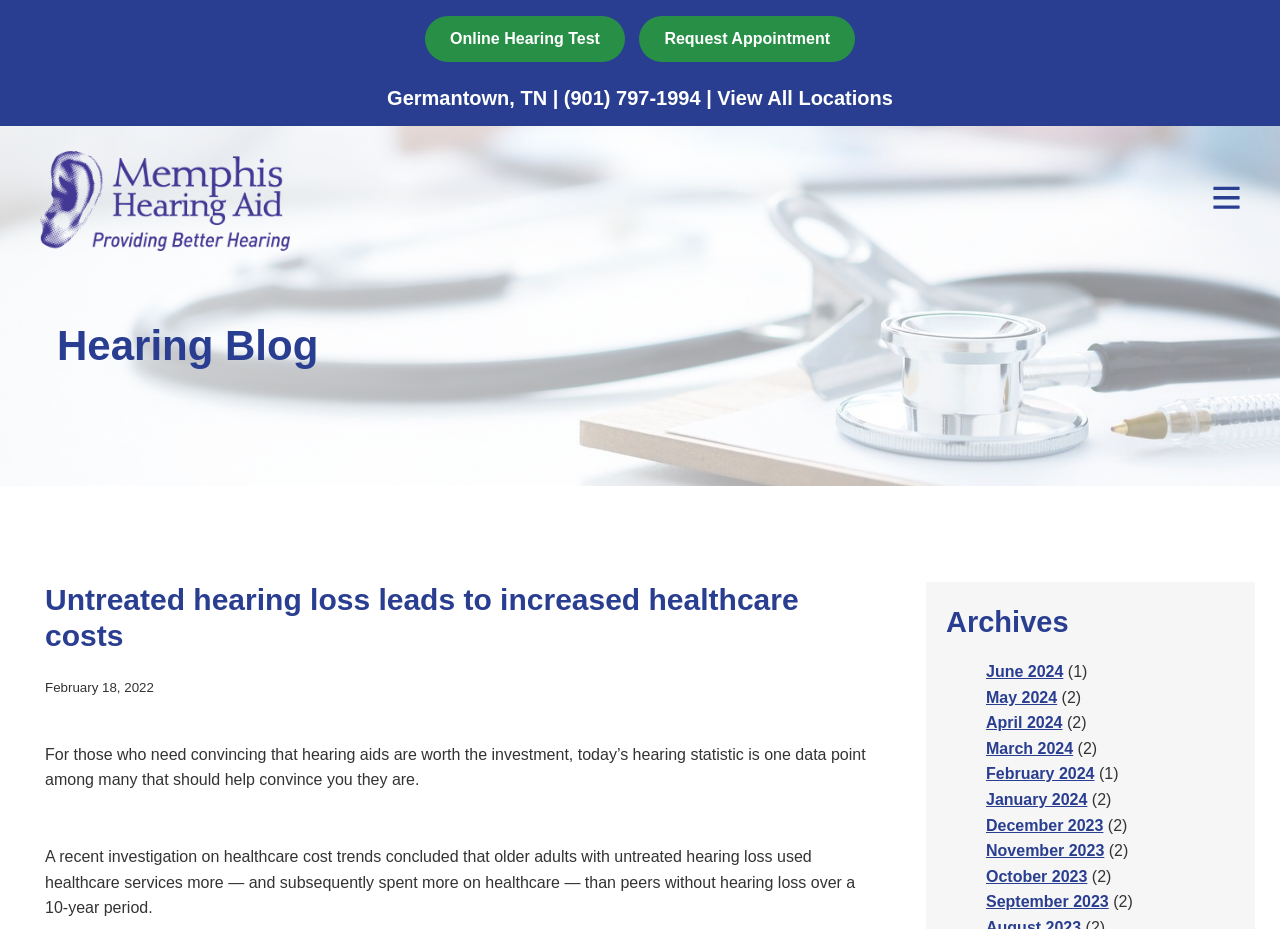Could you please study the image and provide a detailed answer to the question:
What is the logo of the website?

I determined the logo of the website by looking at the image with the description 'Memphis hearing aid logo' which is located near the top of the page.